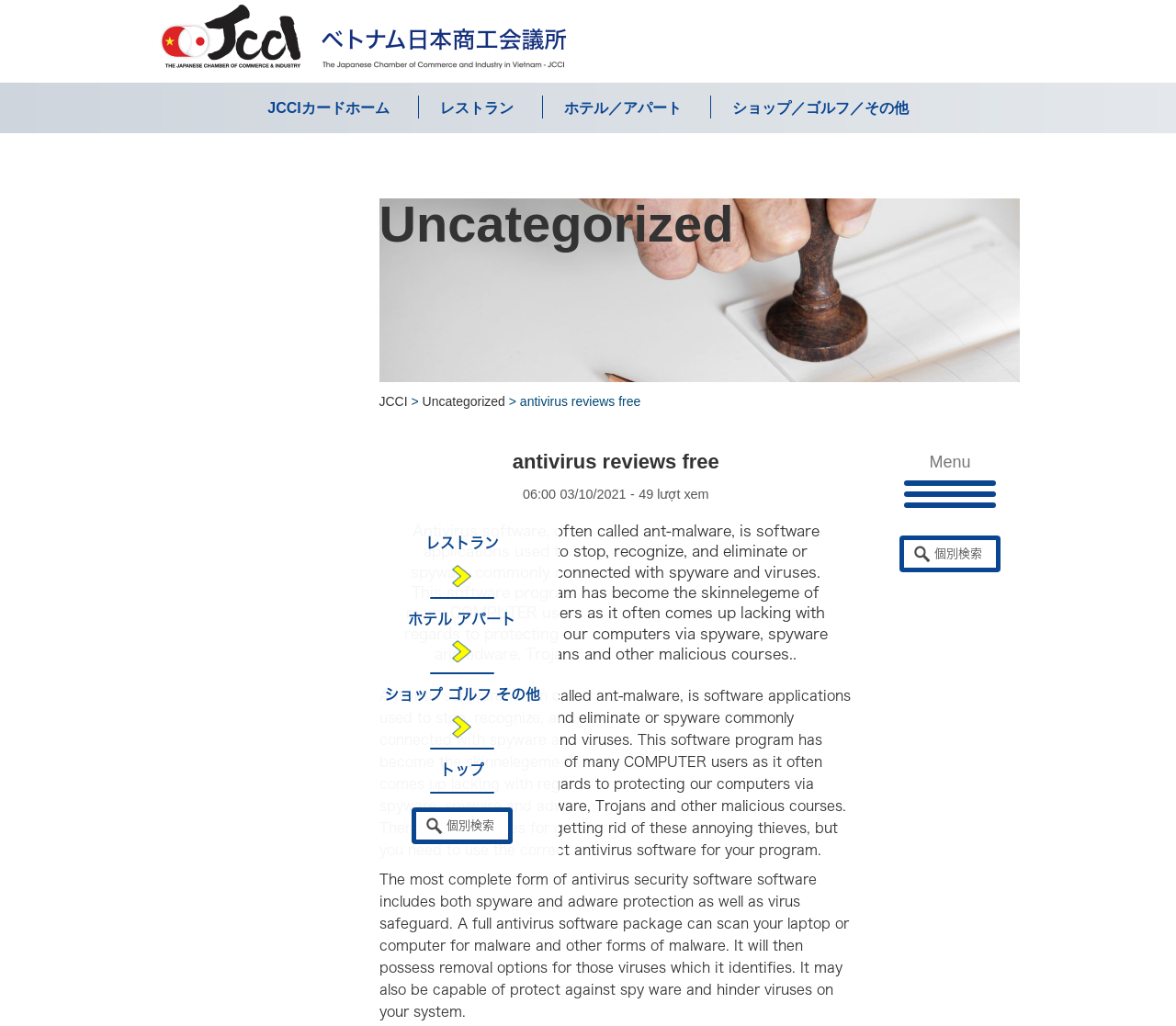Provide your answer to the question using just one word or phrase: How many links are there in the top navigation menu?

4